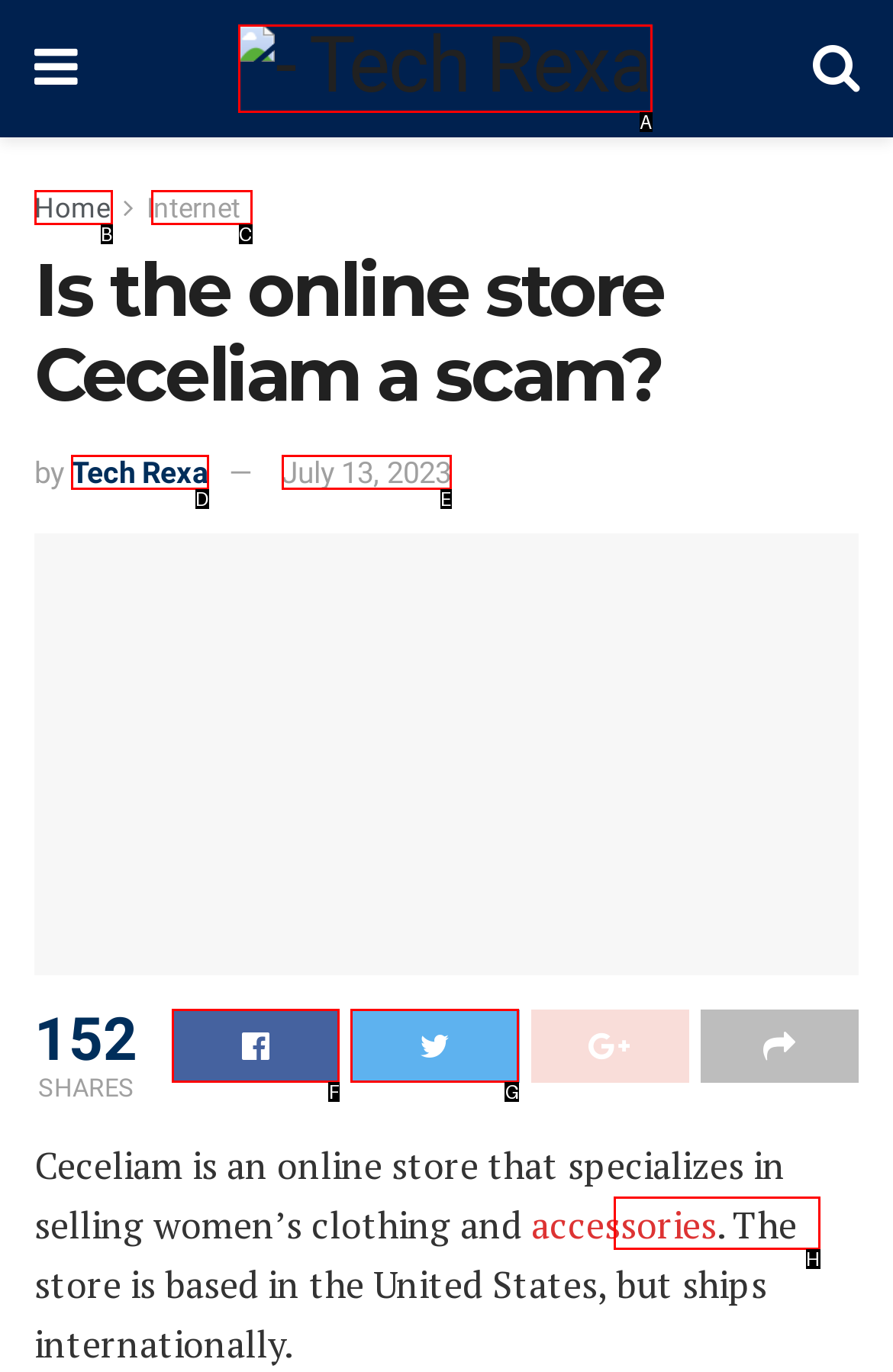Select the option that matches this description: Tech Rexa
Answer by giving the letter of the chosen option.

D